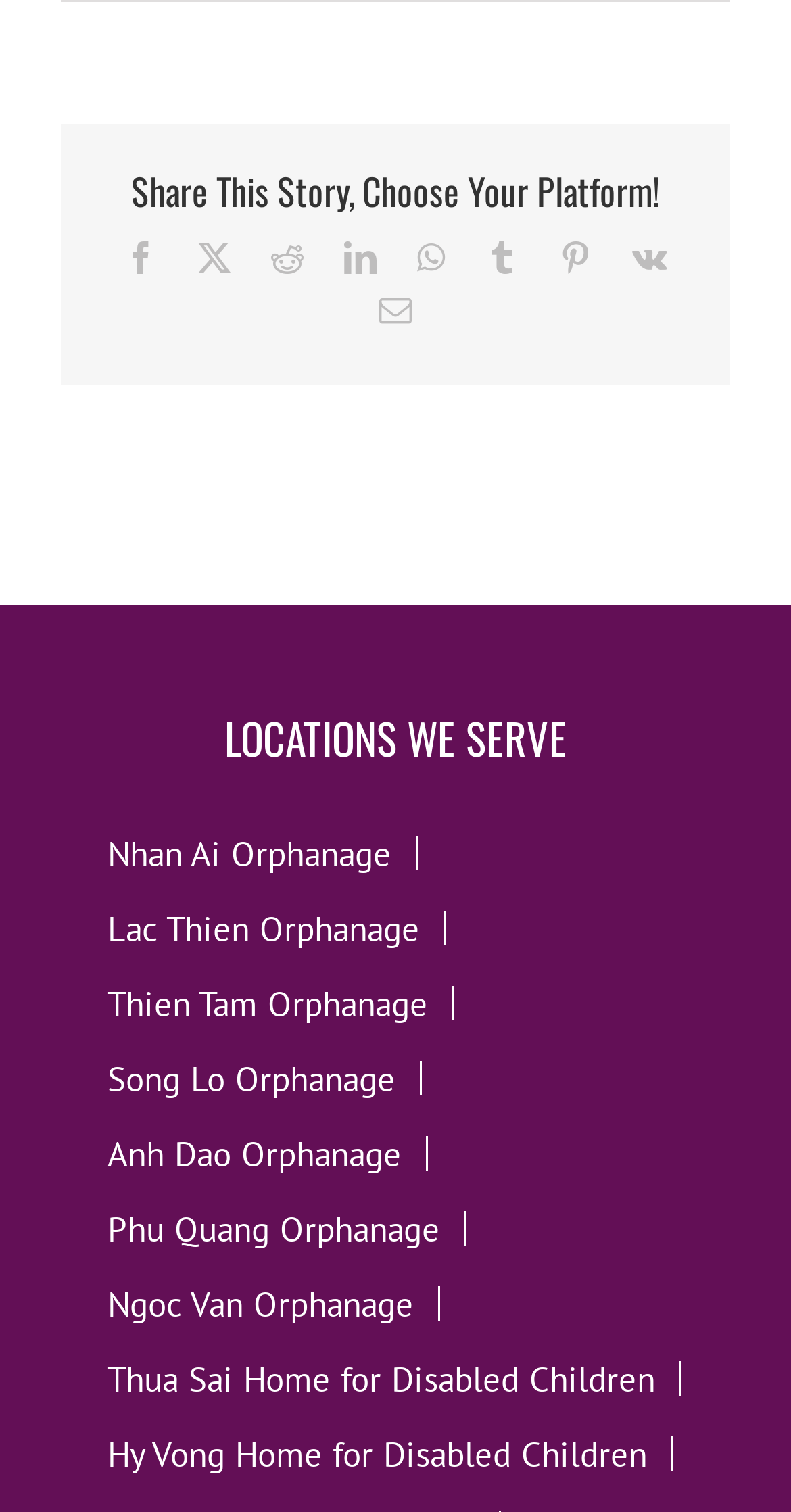Could you determine the bounding box coordinates of the clickable element to complete the instruction: "Share on Facebook"? Provide the coordinates as four float numbers between 0 and 1, i.e., [left, top, right, bottom].

[0.158, 0.16, 0.199, 0.181]